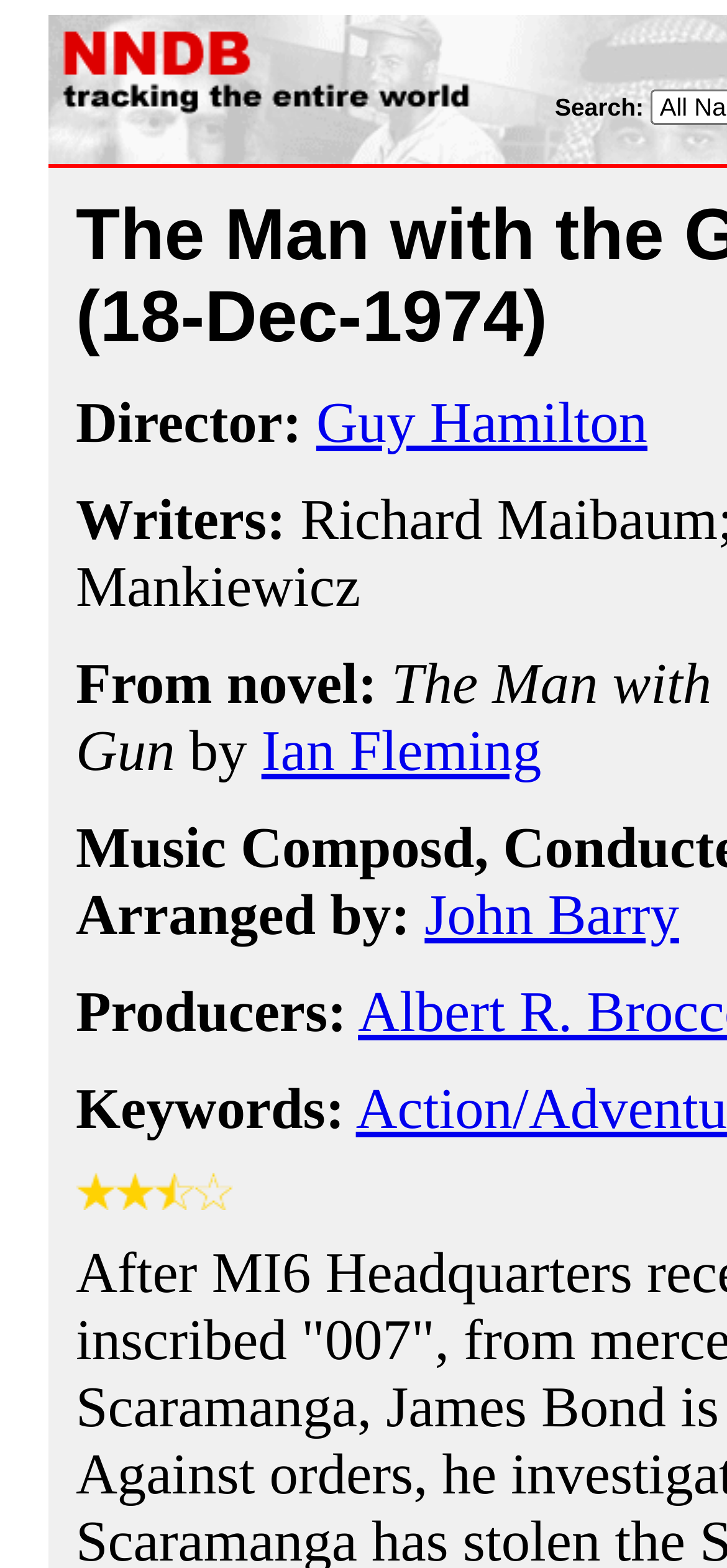What is the category of the webpage?
Provide an in-depth answer to the question, covering all aspects.

Based on the links and text in the webpage, it appears to be a webpage about a movie, specifically 'The Man with the Golden Gun'. The links to people like 'Guy Hamilton' and 'Ian Fleming' suggest that they are involved in the movie.